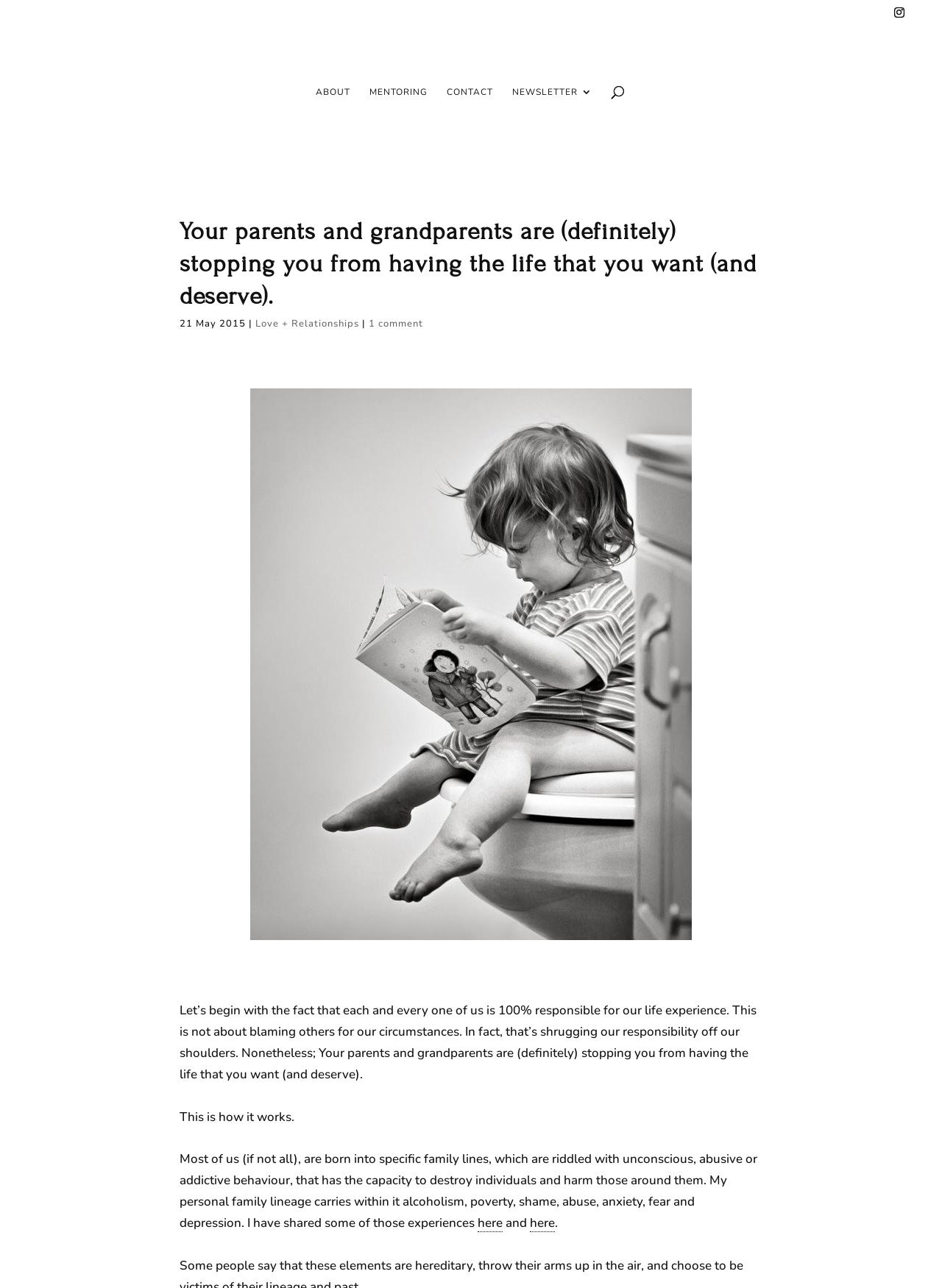What is the author's responsibility according to the article?
Please give a detailed and elaborate answer to the question based on the image.

The author's responsibility is mentioned in the static text element with the content 'Let’s begin with the fact that each and every one of us is 100% responsible for our life experience.' located at the coordinates [0.191, 0.778, 0.804, 0.841].